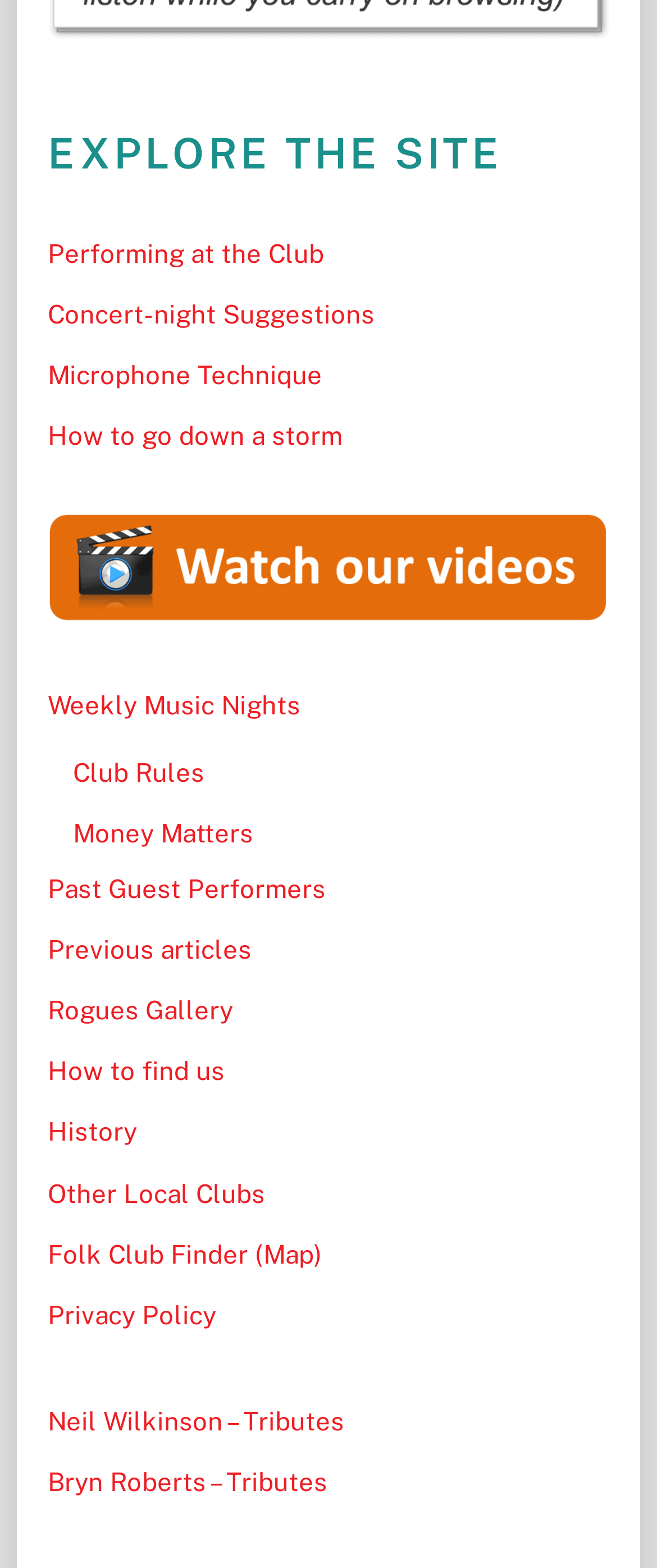Provide your answer to the question using just one word or phrase: How many links are related to information about the club?

7